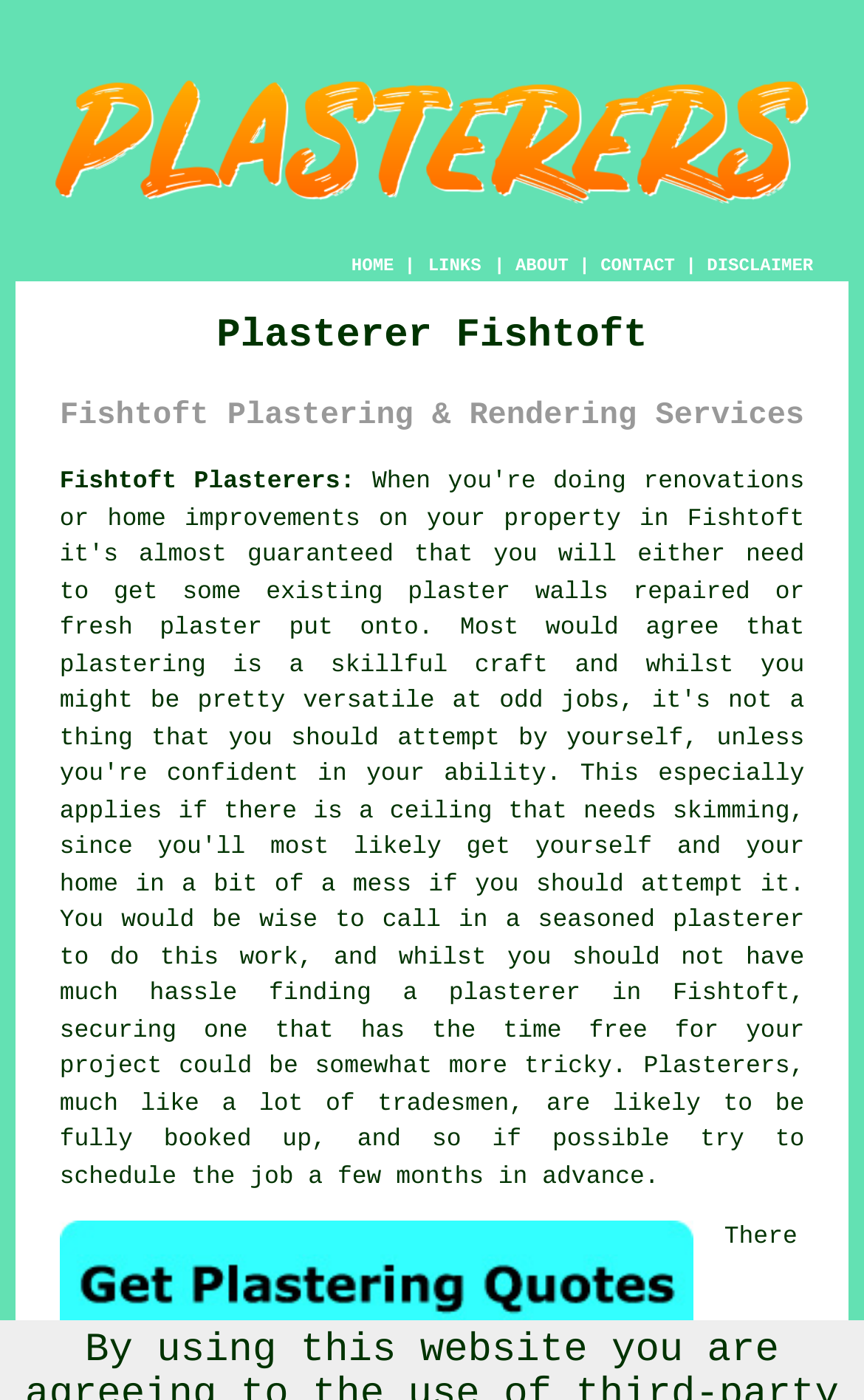Locate the bounding box coordinates of the UI element described by: "ABOUT". The bounding box coordinates should consist of four float numbers between 0 and 1, i.e., [left, top, right, bottom].

[0.597, 0.183, 0.658, 0.197]